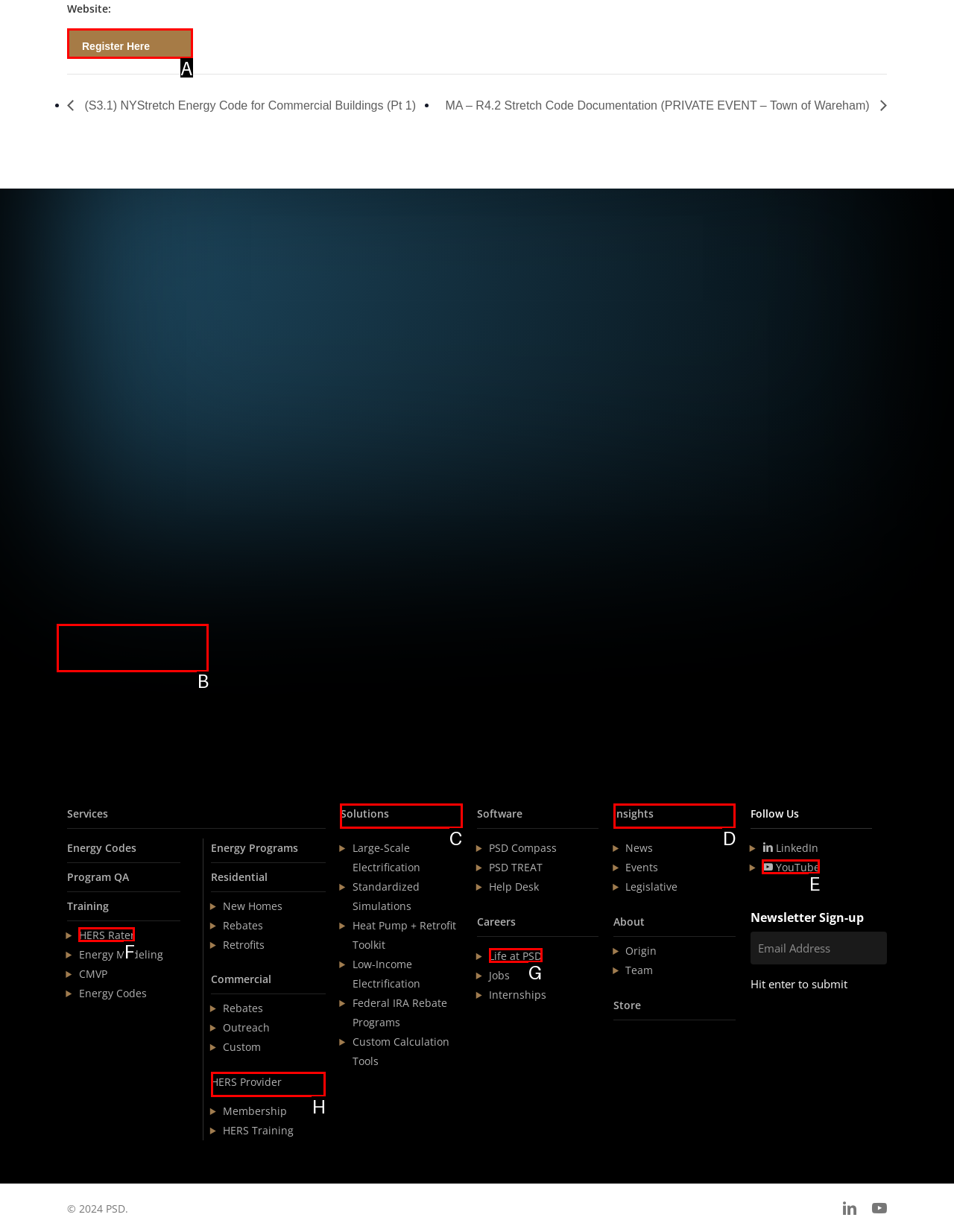Given the description: Life at PSD, identify the HTML element that corresponds to it. Respond with the letter of the correct option.

G